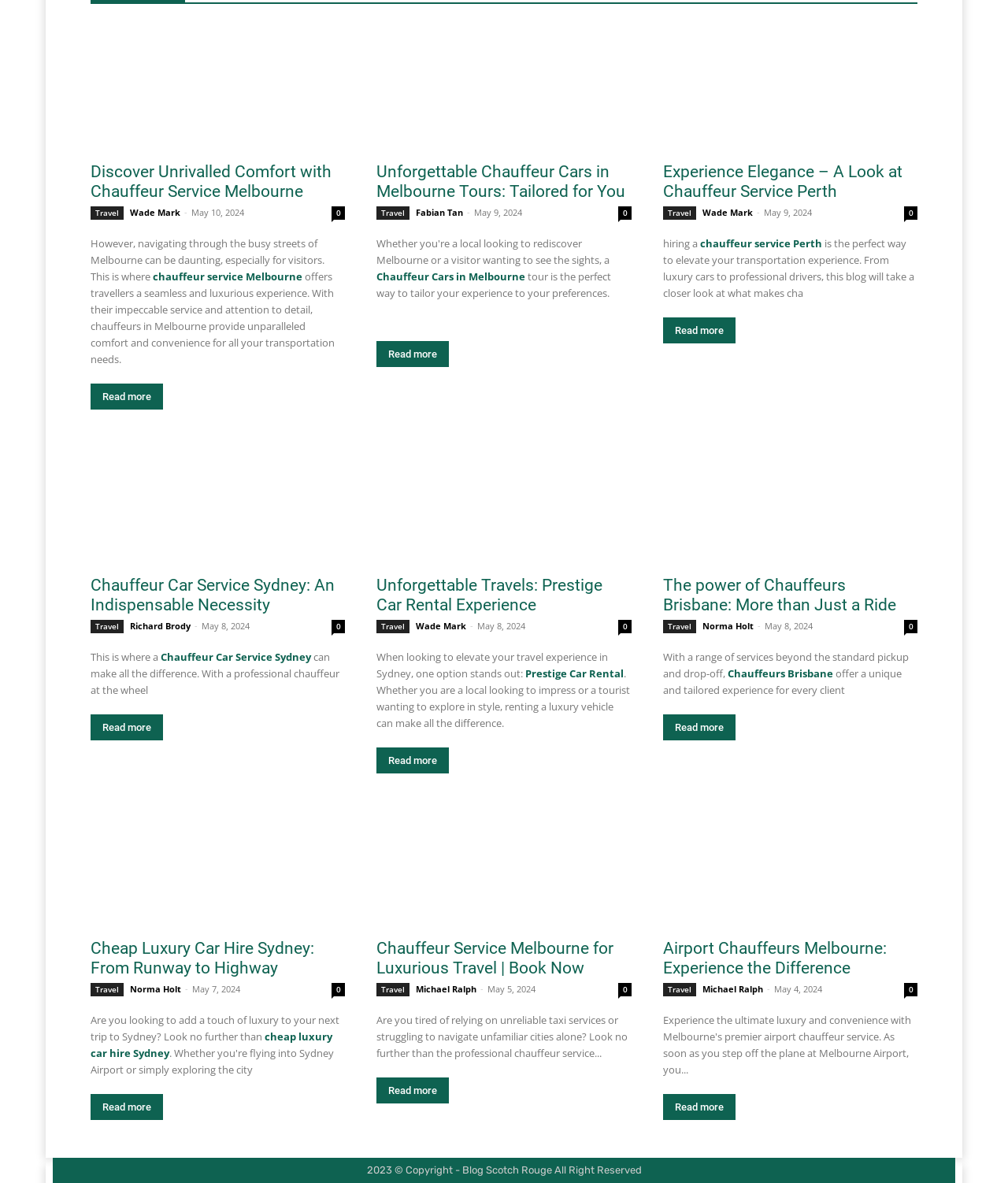Identify the bounding box for the element characterized by the following description: "chauffeur service Perth".

[0.694, 0.2, 0.815, 0.212]